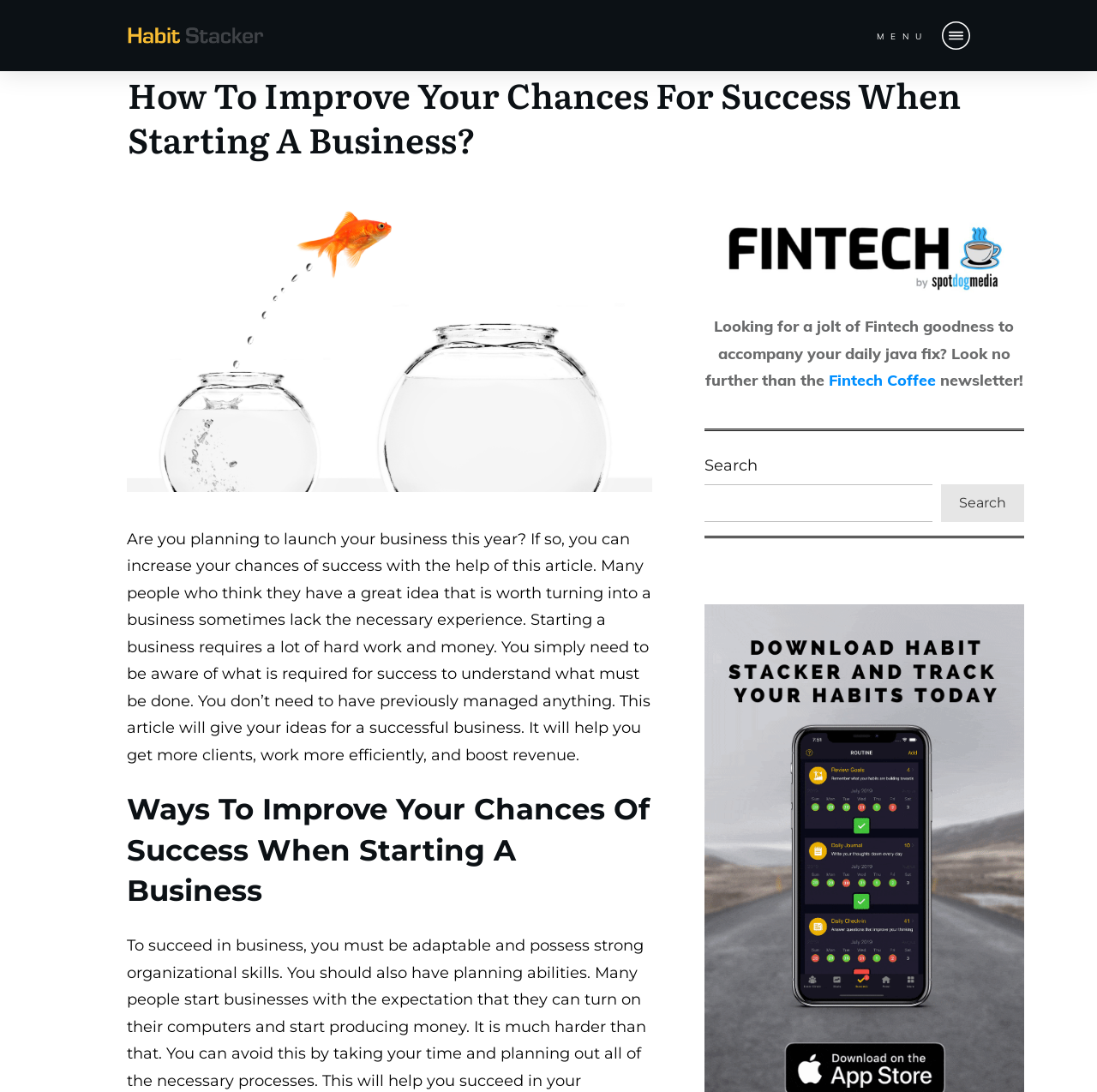Extract the bounding box coordinates for the UI element described as: "alt="Download Habit Stacker"".

[0.642, 0.787, 0.933, 0.805]